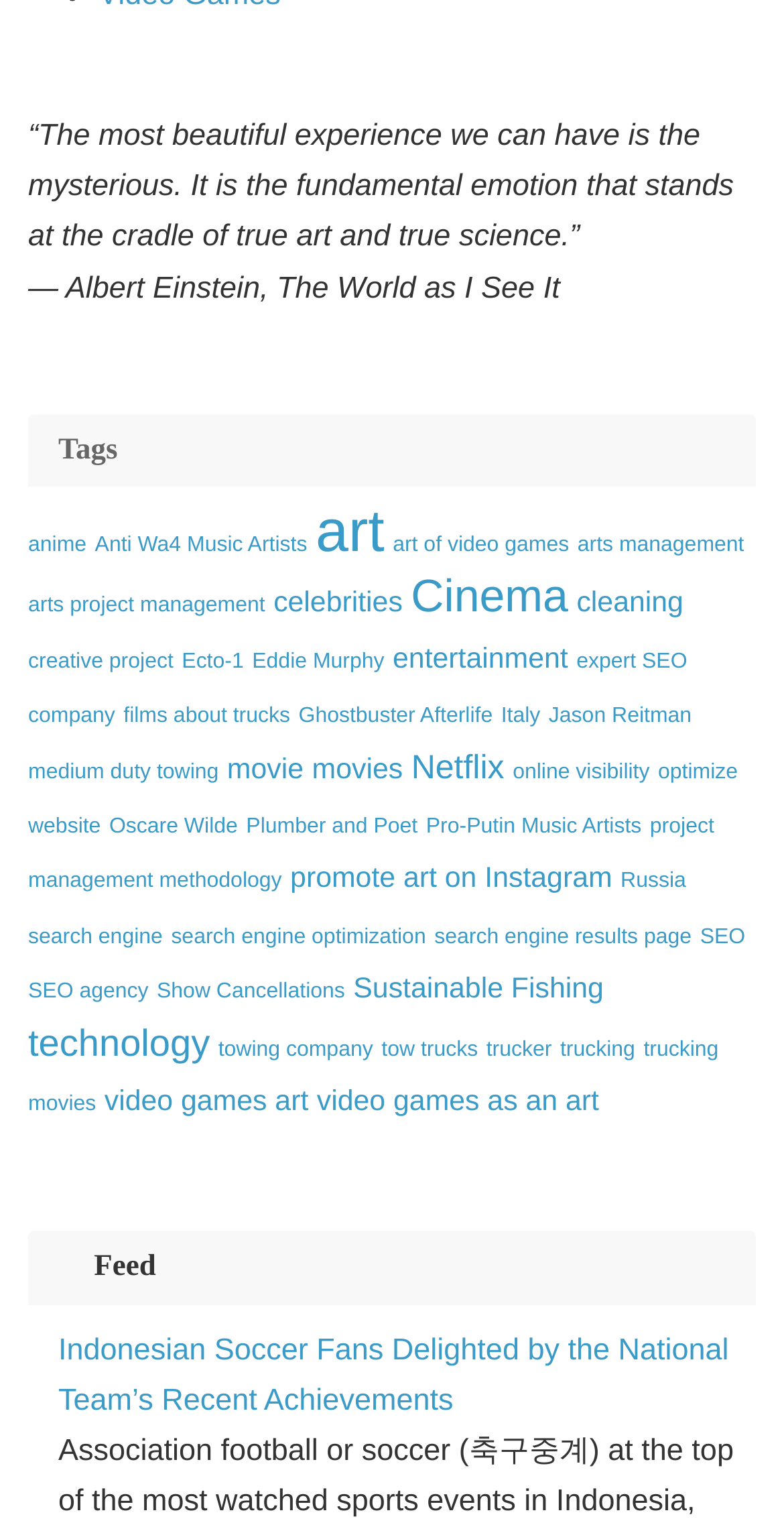How many links are listed under the 'RSS Feed' heading?
Answer the question in as much detail as possible.

I looked at the links under the 'RSS Feed' heading and found two links listed: 'RSS' and 'Feed'.